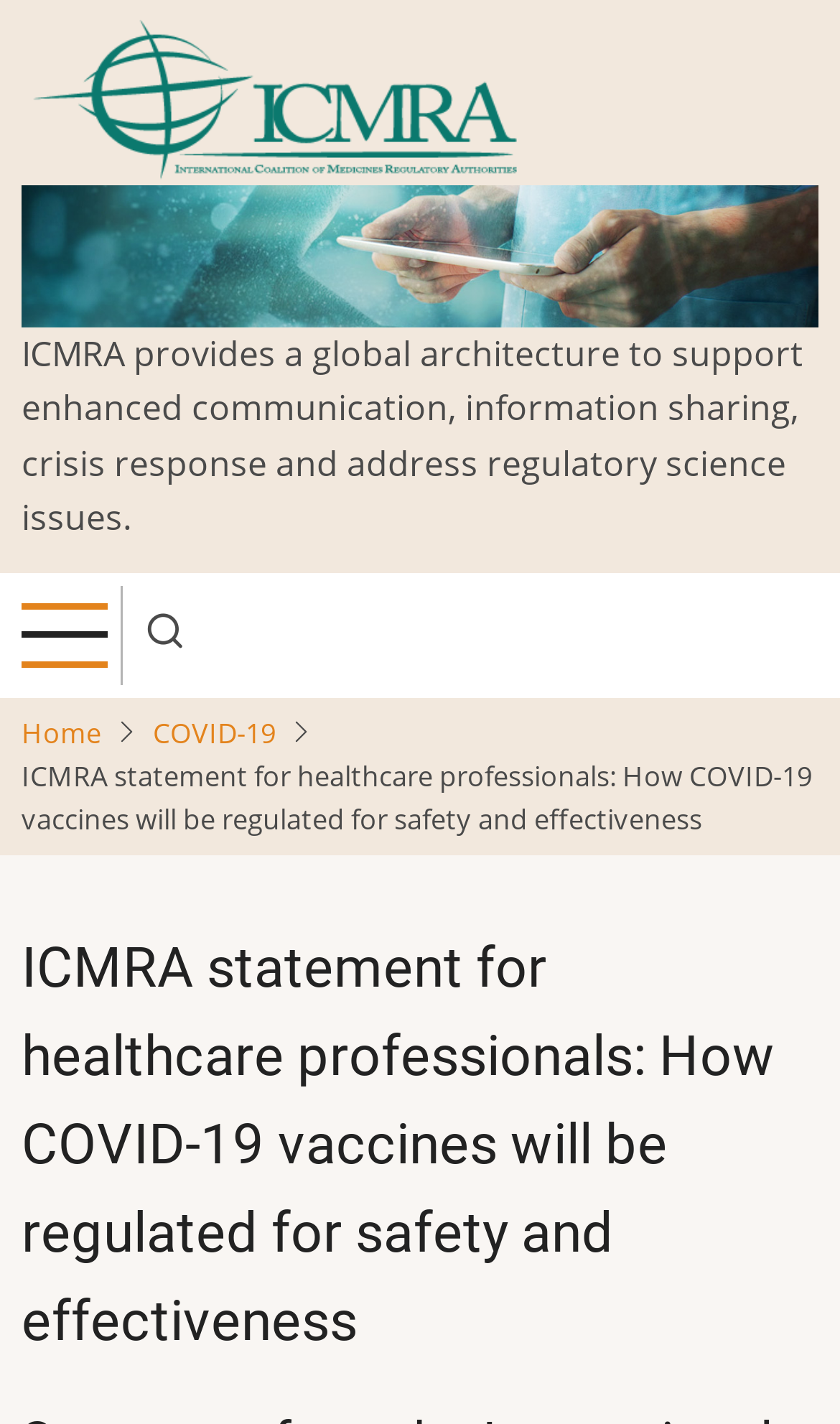Reply to the question with a brief word or phrase: How many links are there in the top section?

3